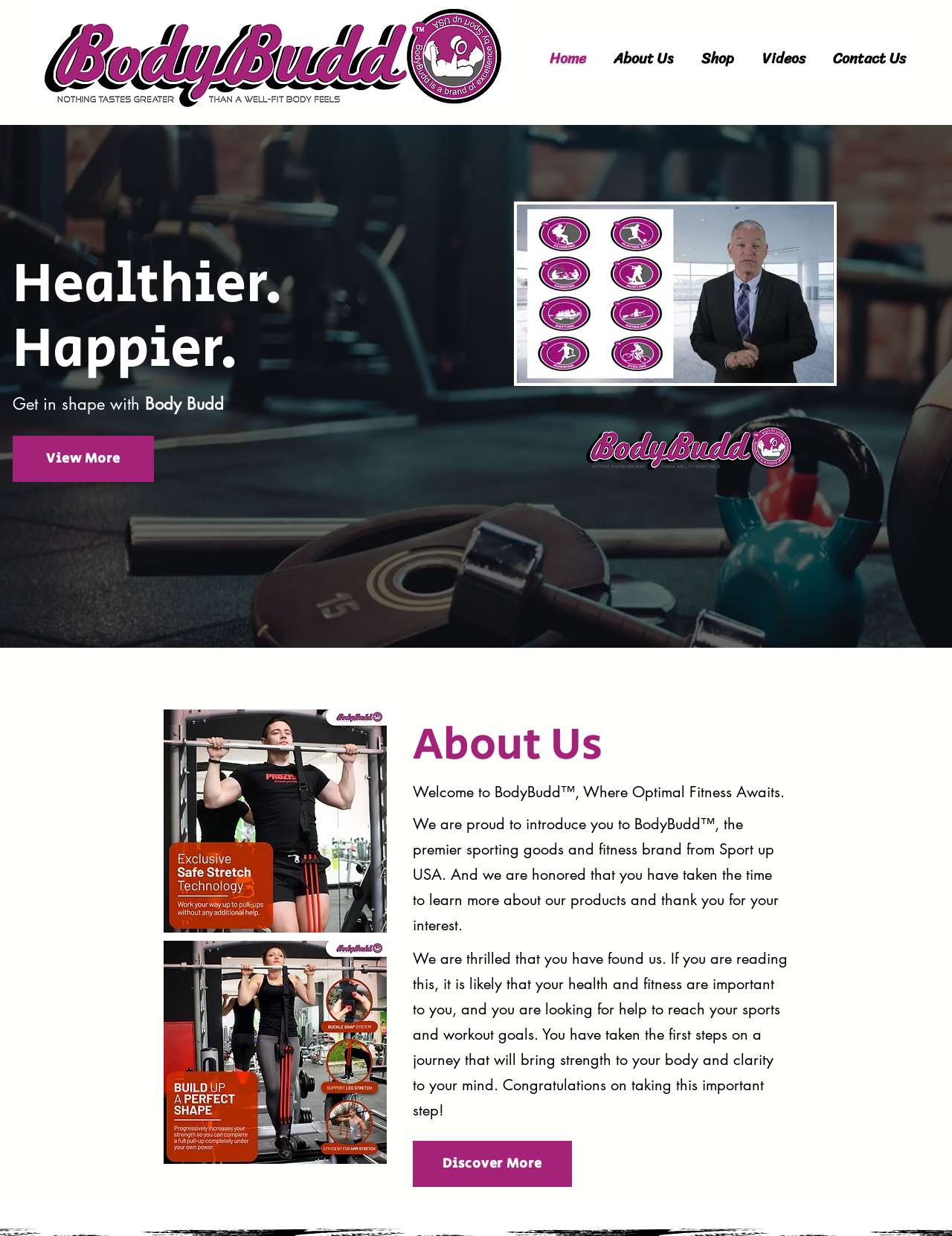Please look at the image and answer the question with a detailed explanation: What is the tone of the 'About Us' section?

The tone of the 'About Us' section can be determined by reading the text, which is welcoming and motivational. The language used is encouraging and congratulatory, suggesting that the tone is positive and supportive.